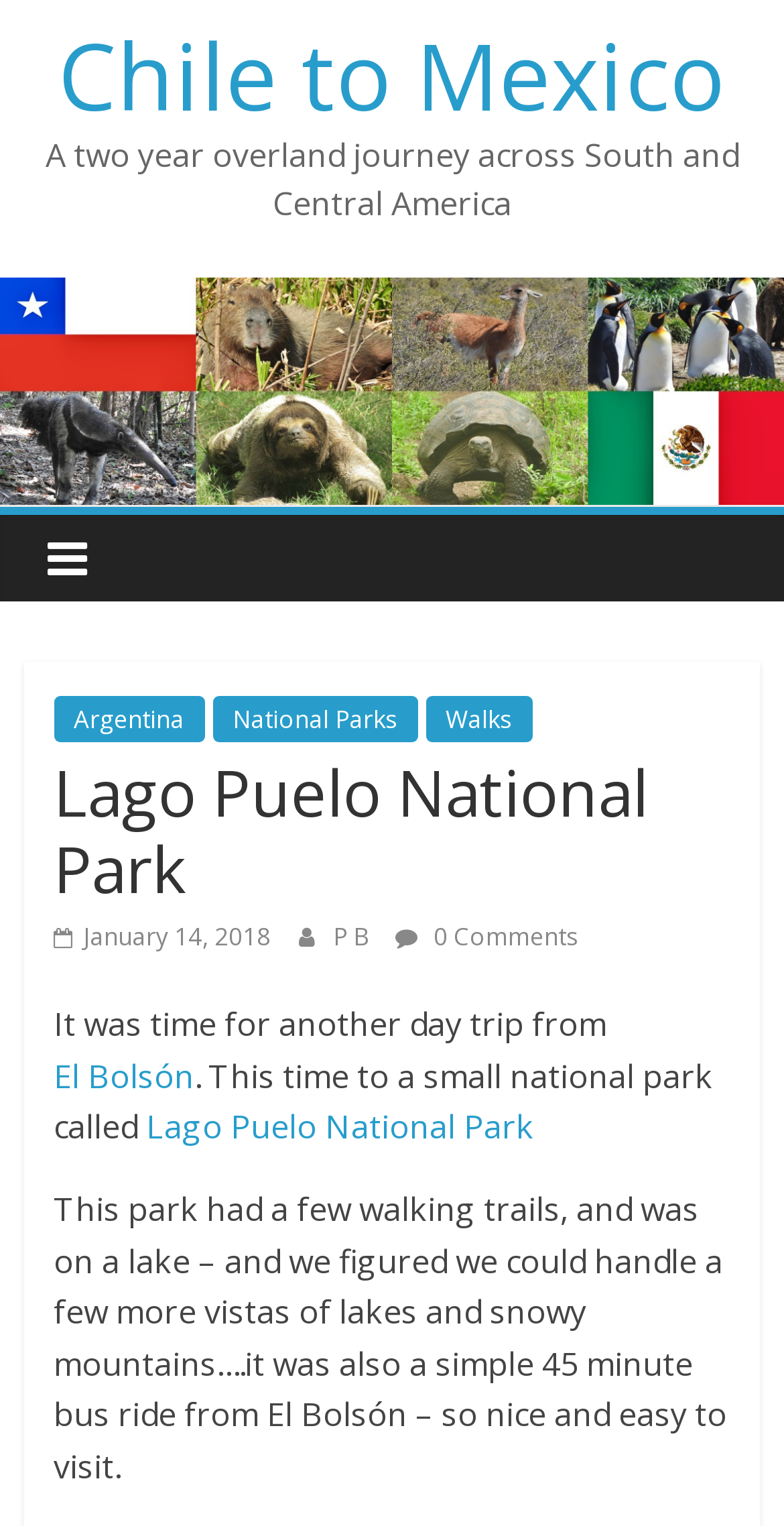Answer briefly with one word or phrase:
How long is the bus ride from El Bolsón?

45 minutes